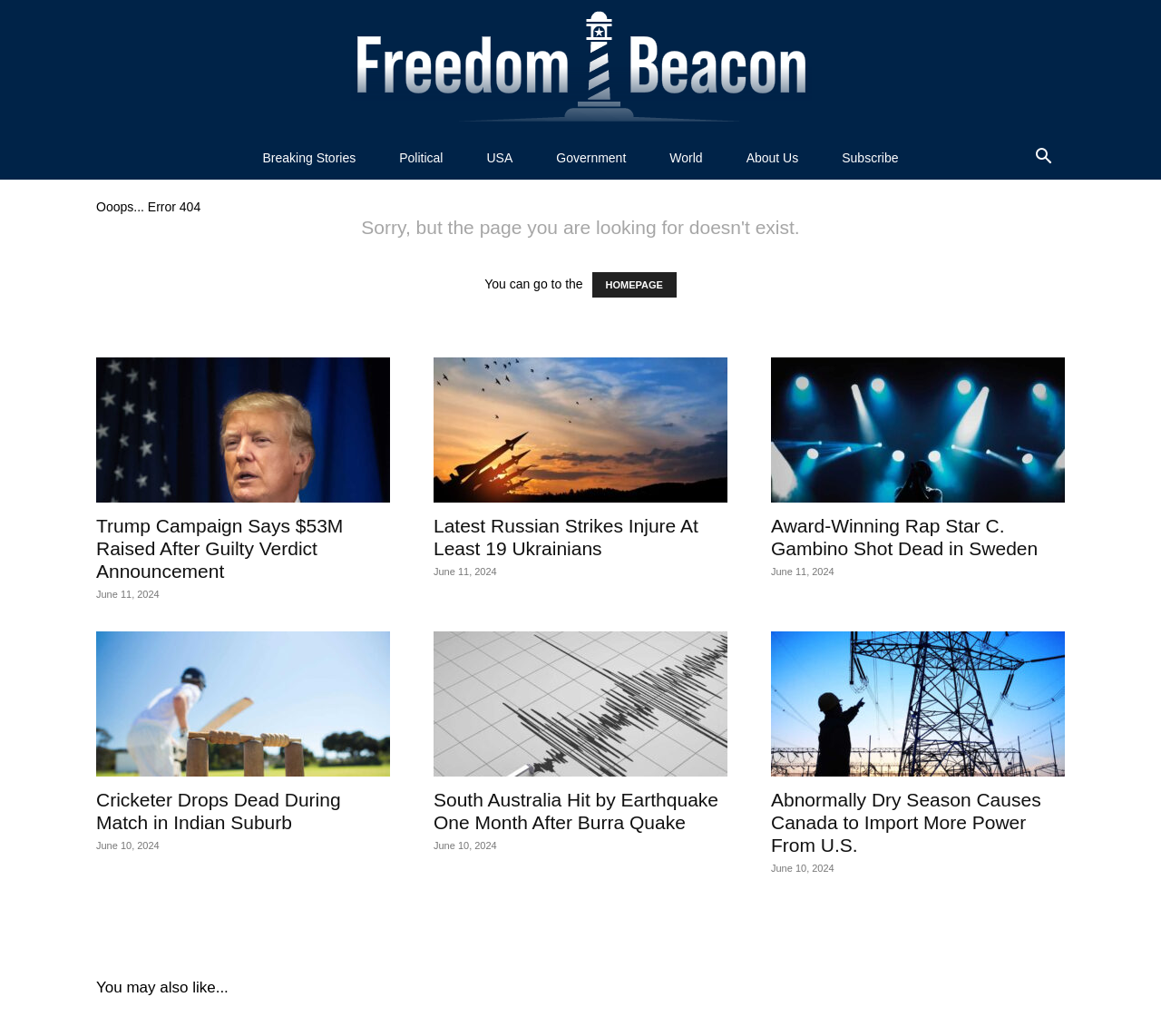Using the provided description: "Comments", find the bounding box coordinates of the corresponding UI element. The output should be four float numbers between 0 and 1, in the format [left, top, right, bottom].

None